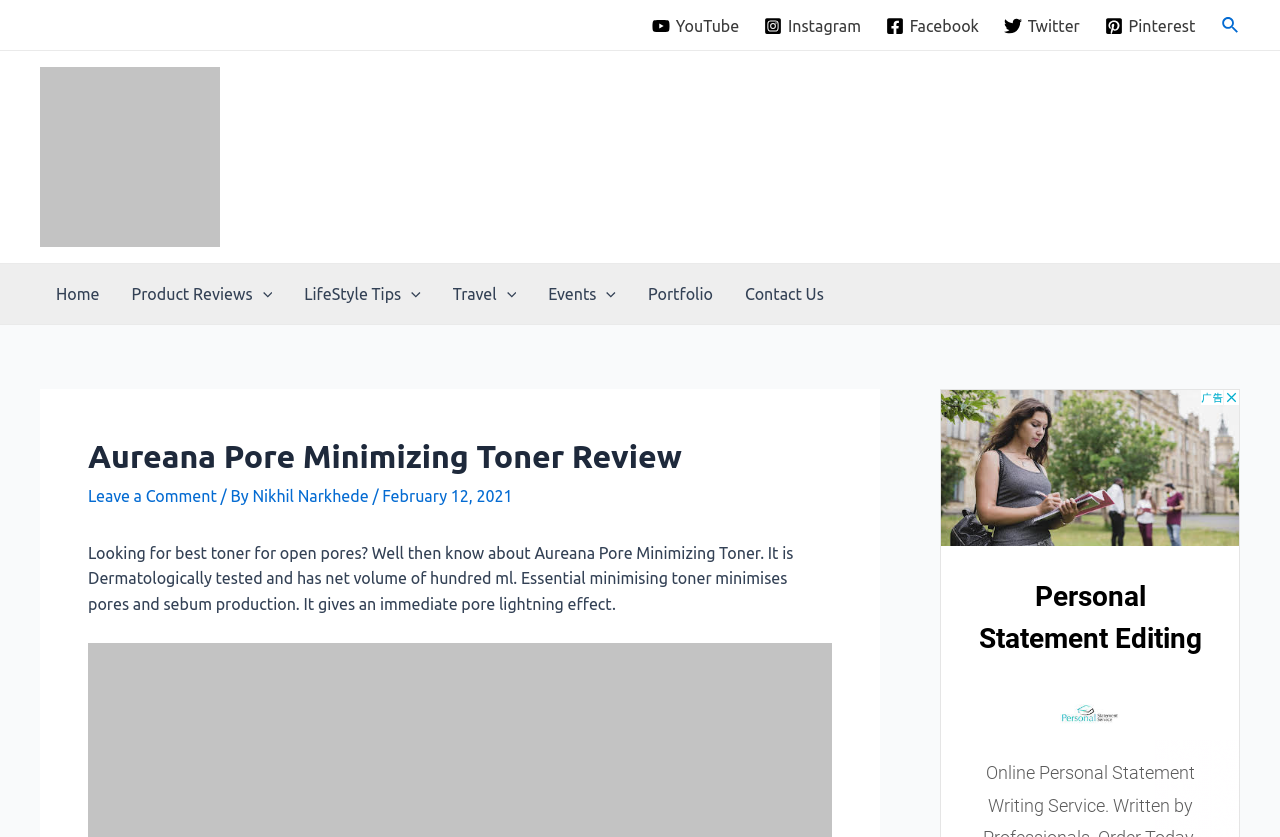Who is the author of the review?
Please provide a single word or phrase as the answer based on the screenshot.

Nikhil Narkhede